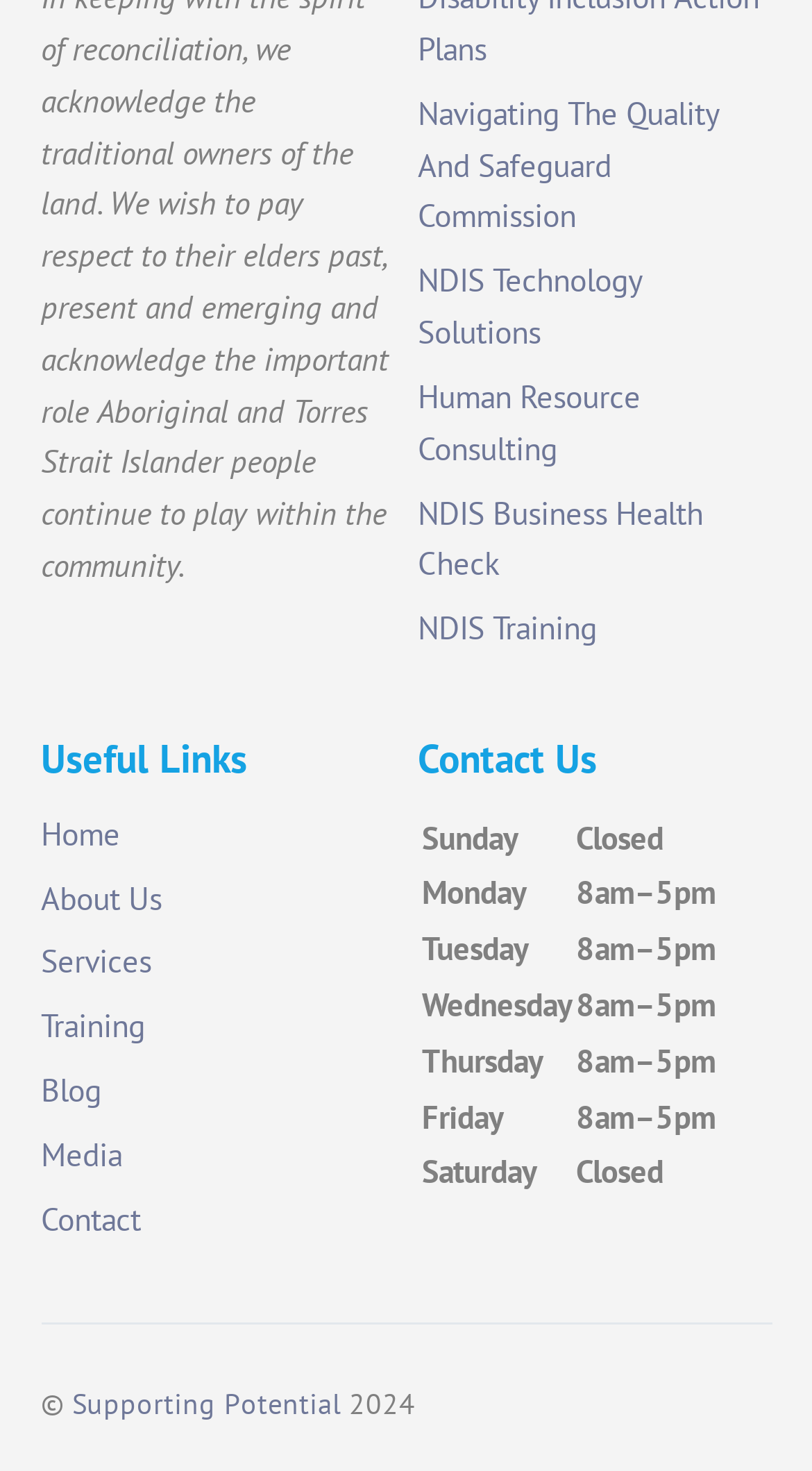Locate the UI element described by NDIS Business Health Check and provide its bounding box coordinates. Use the format (top-left x, top-left y, bottom-right x, bottom-right y) with all values as floating point numbers between 0 and 1.

[0.514, 0.335, 0.866, 0.397]